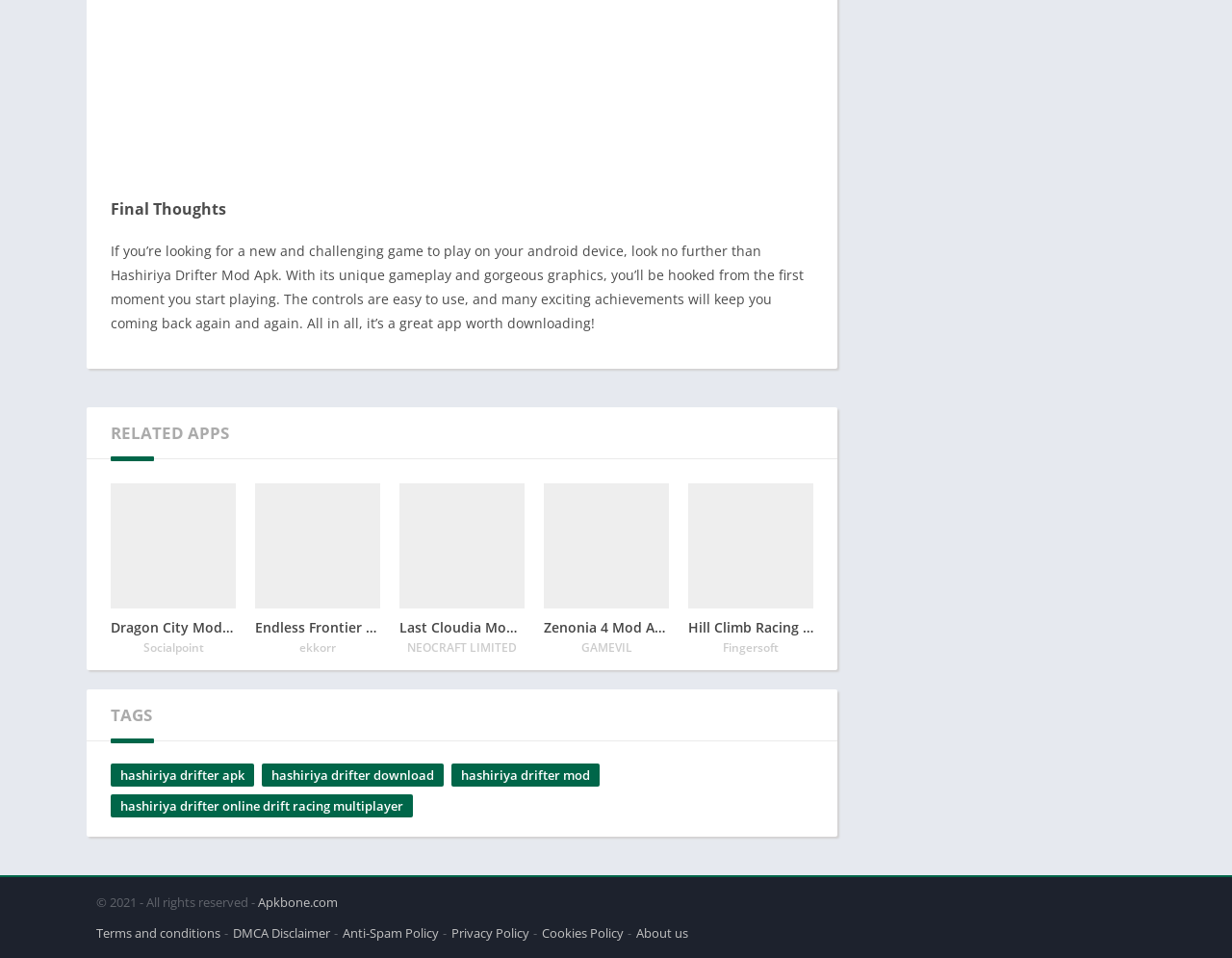Locate the bounding box coordinates of the clickable part needed for the task: "Learn about Endless Frontier Mod Apk".

[0.207, 0.505, 0.309, 0.685]